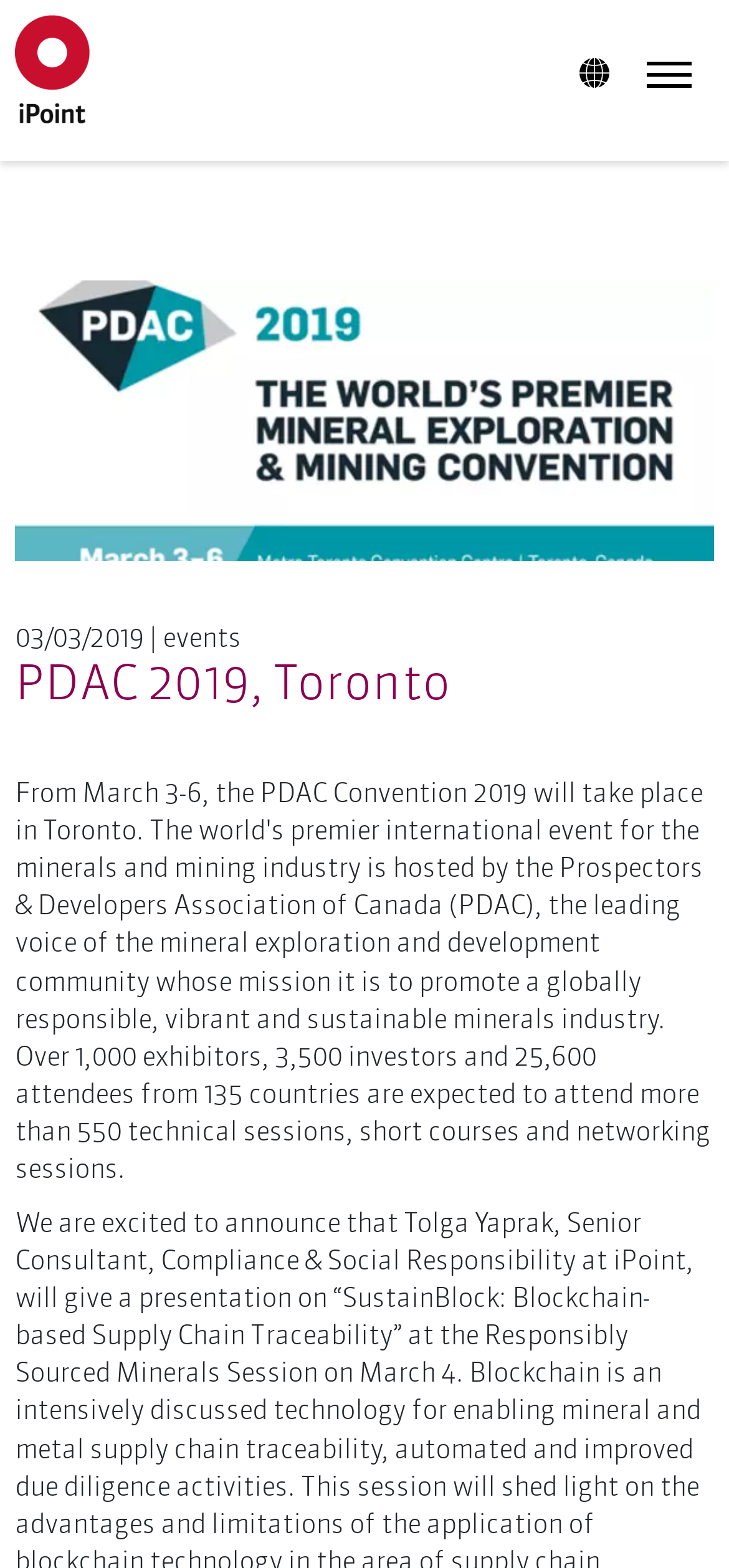How many links are present in the top navigation bar?
Using the image as a reference, answer the question with a short word or phrase.

2